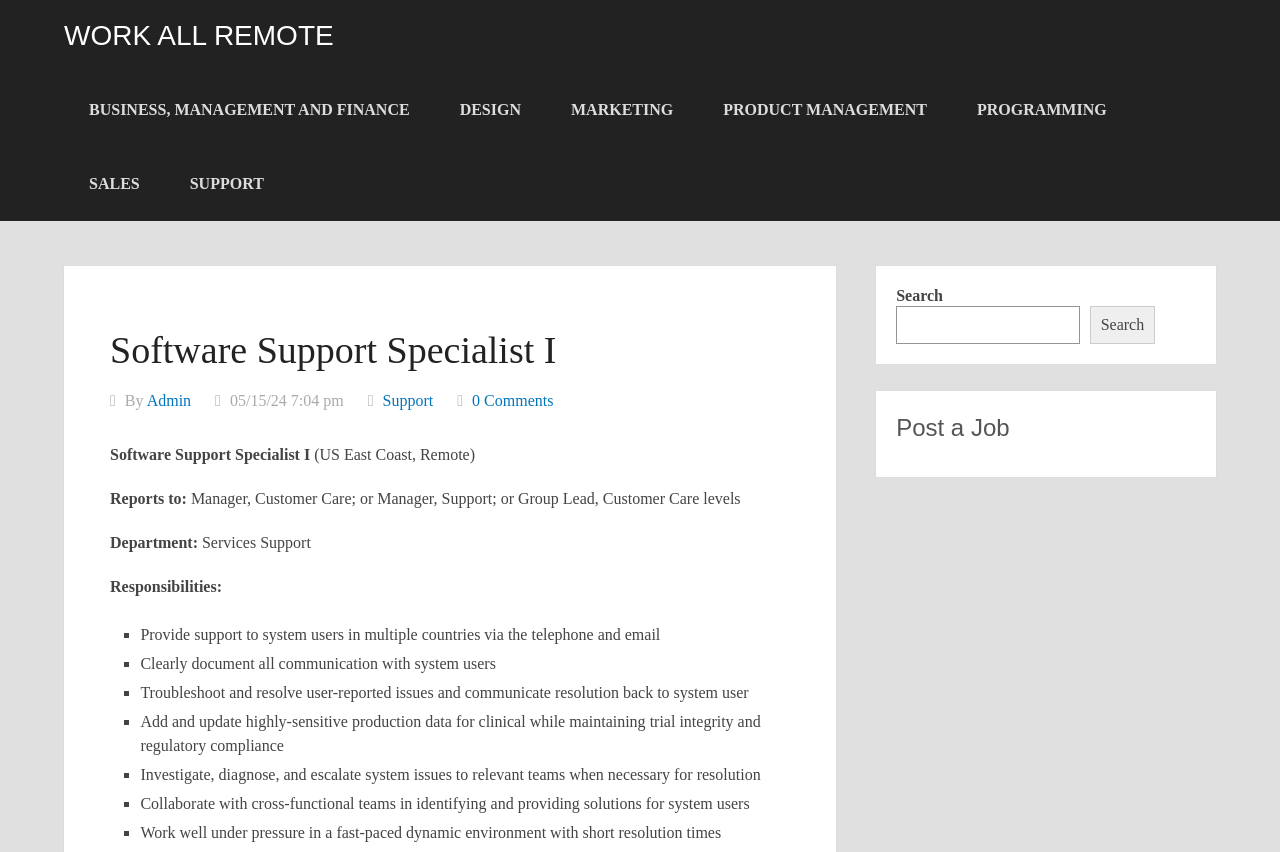What is the primary heading on this webpage?

Software Support Specialist I